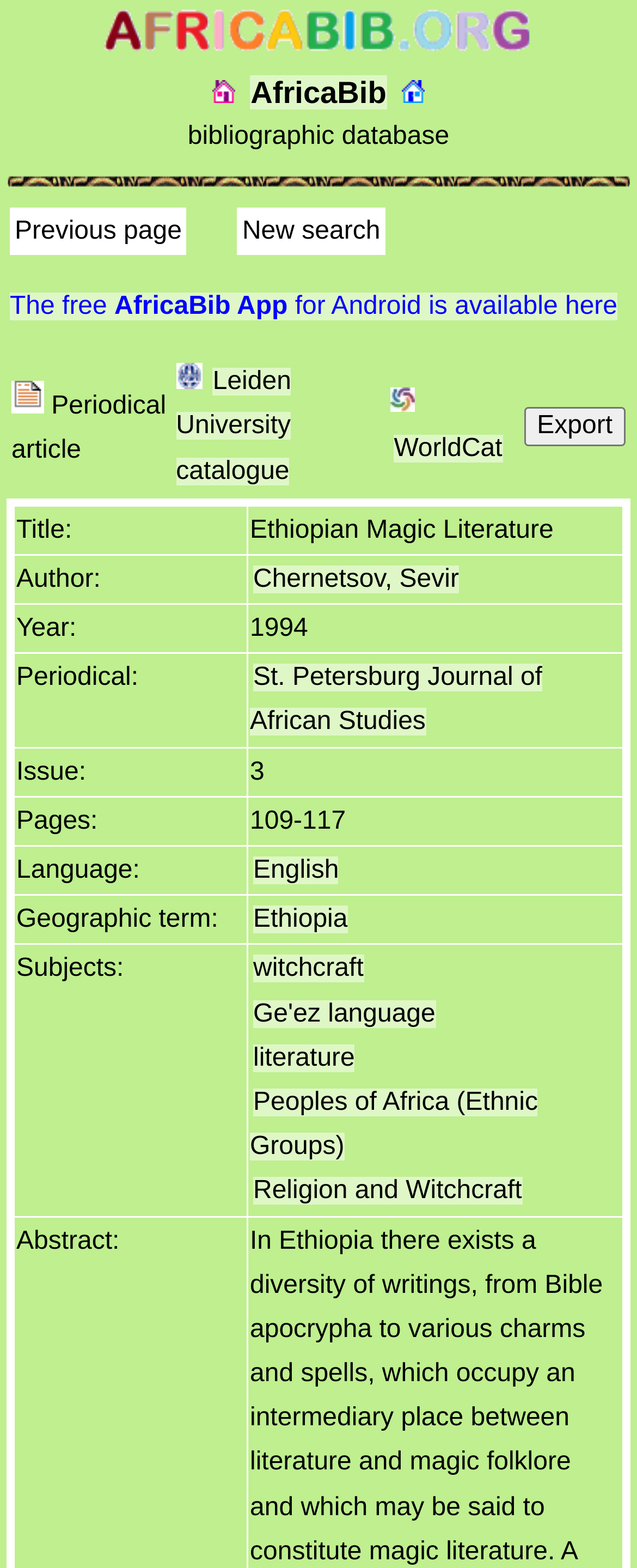Given the element description "Religion and Witchcraft", identify the bounding box of the corresponding UI element.

[0.397, 0.751, 0.819, 0.769]